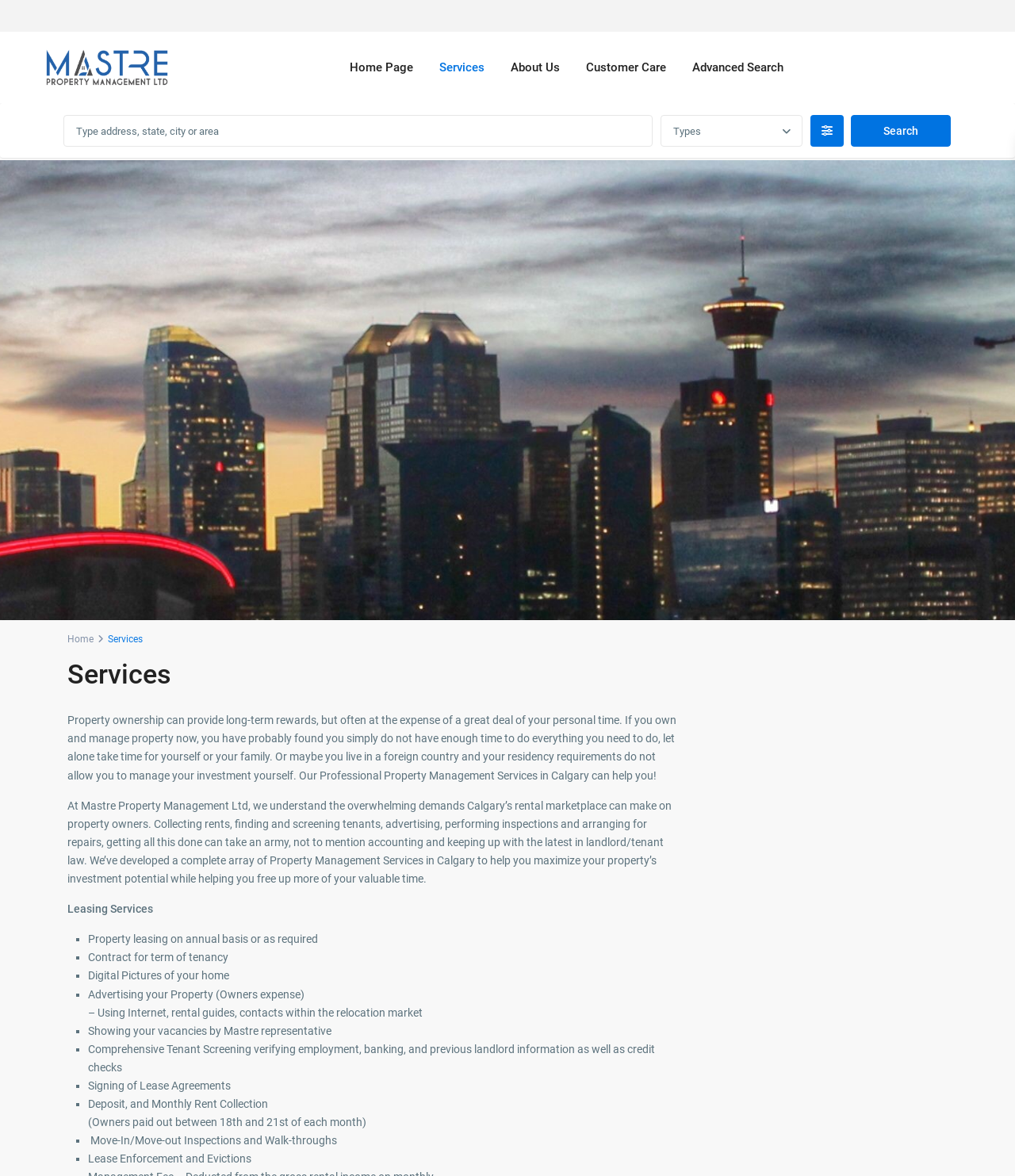What is the role of Mastre representative in showing vacancies?
Look at the image and provide a detailed response to the question.

I inferred the role of Mastre representative by reading the text on the webpage, which states that Mastre representative will show vacancies as part of the leasing services.